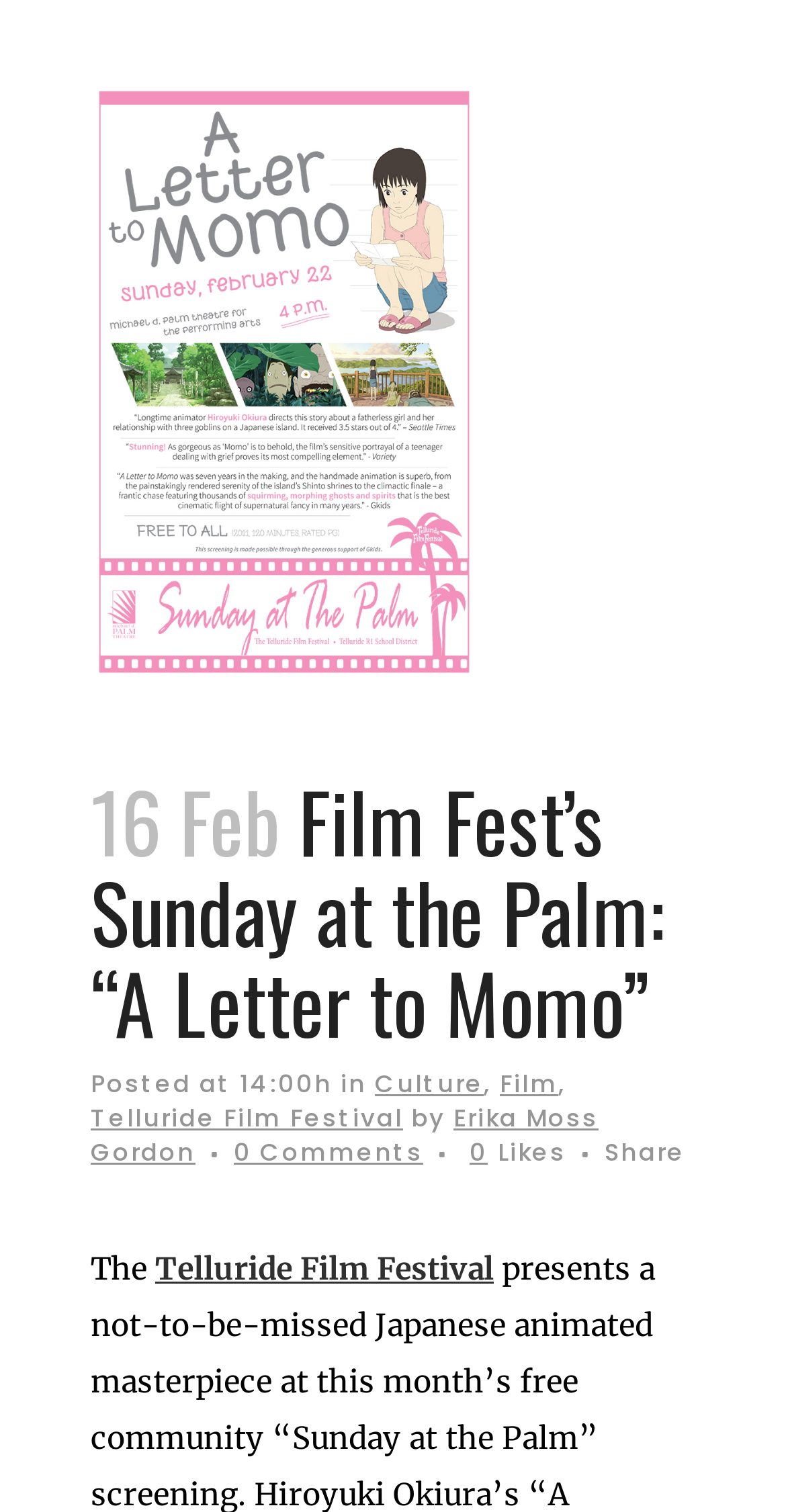Find the bounding box coordinates for the HTML element described as: "Telluride Film Festival". The coordinates should consist of four float values between 0 and 1, i.e., [left, top, right, bottom].

[0.197, 0.826, 0.628, 0.851]